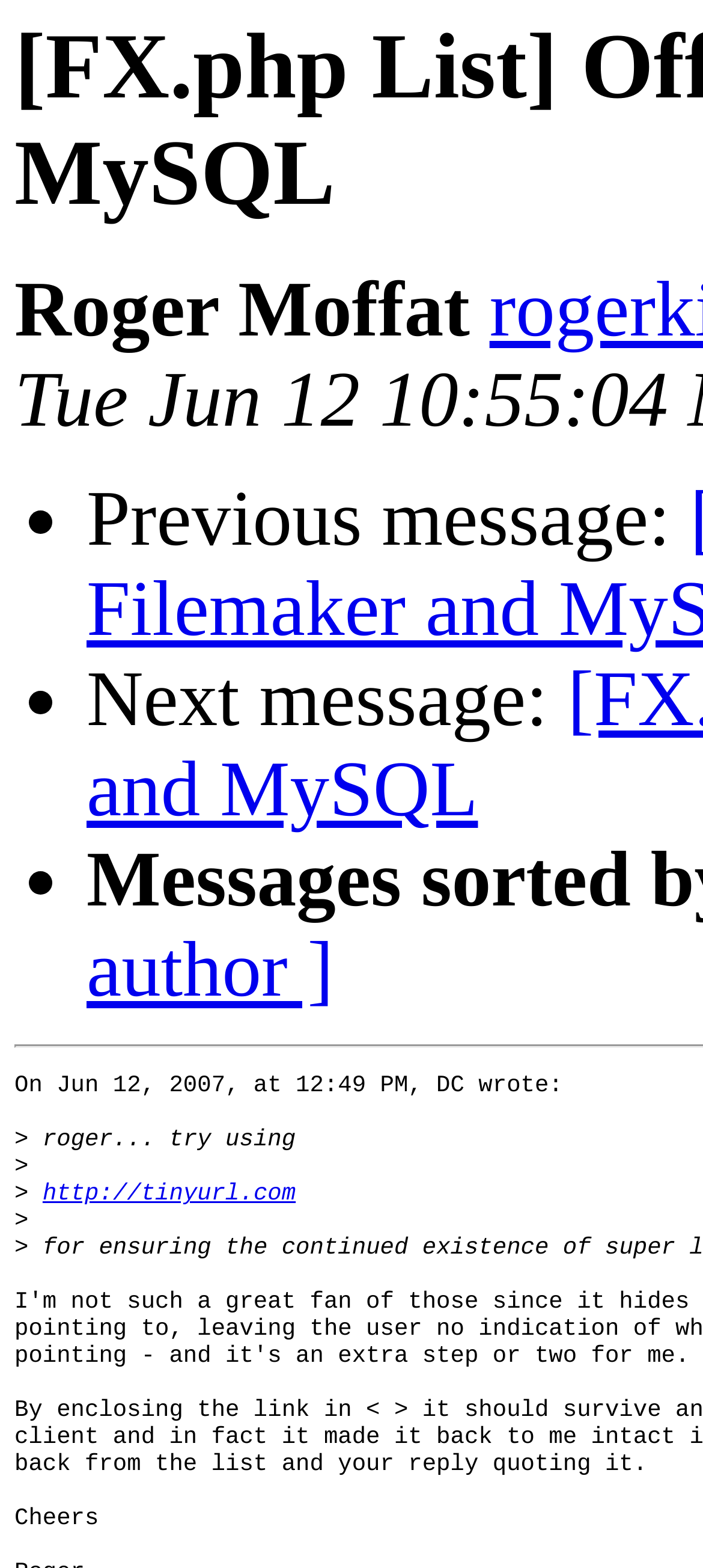Extract the bounding box coordinates of the UI element described by: "Refine Search". The coordinates should include four float numbers ranging from 0 to 1, e.g., [left, top, right, bottom].

None